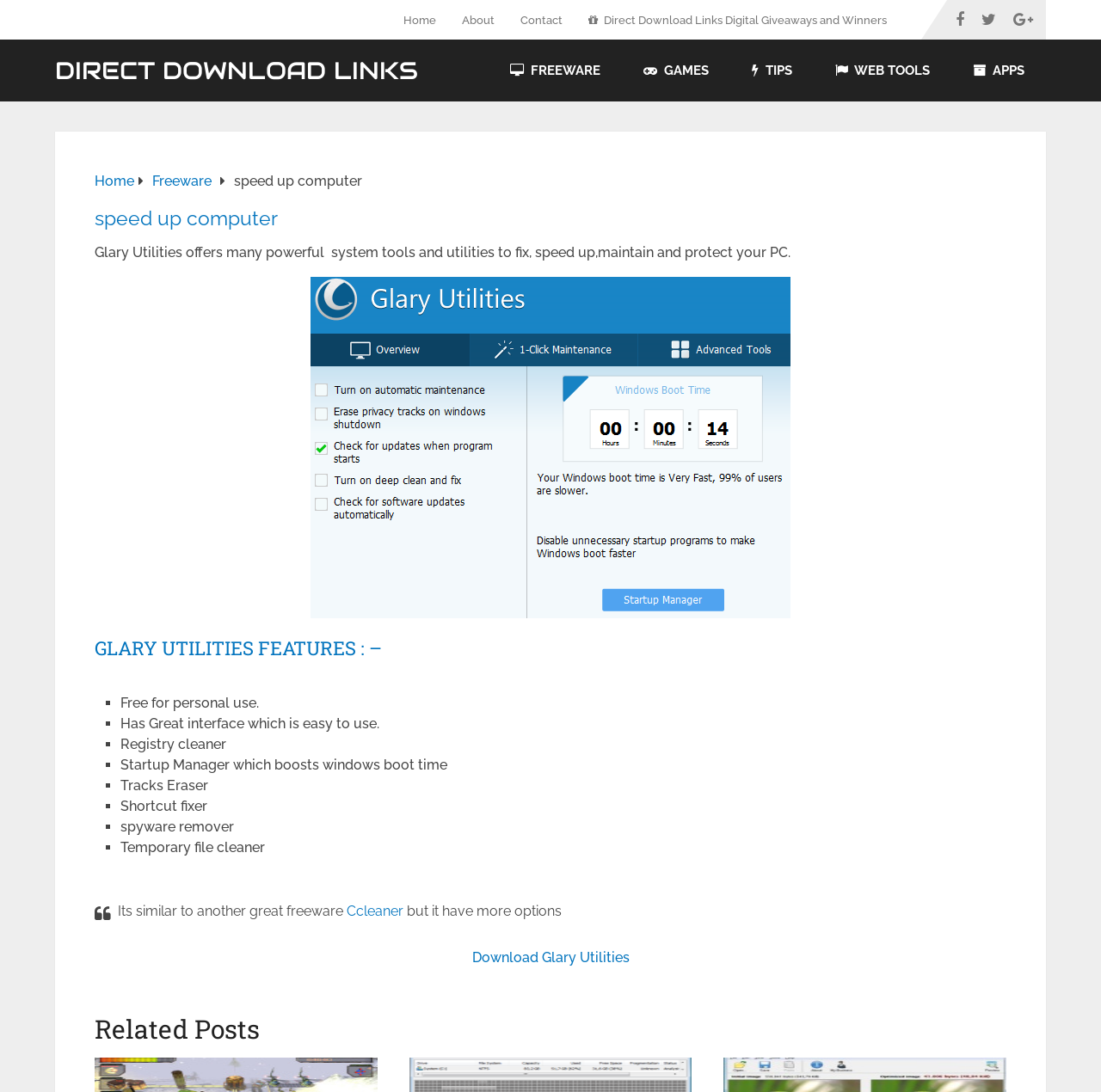Provide a short, one-word or phrase answer to the question below:
What is the purpose of the 'Startup Manager' feature in Glary Utilities?

Boosts Windows boot time